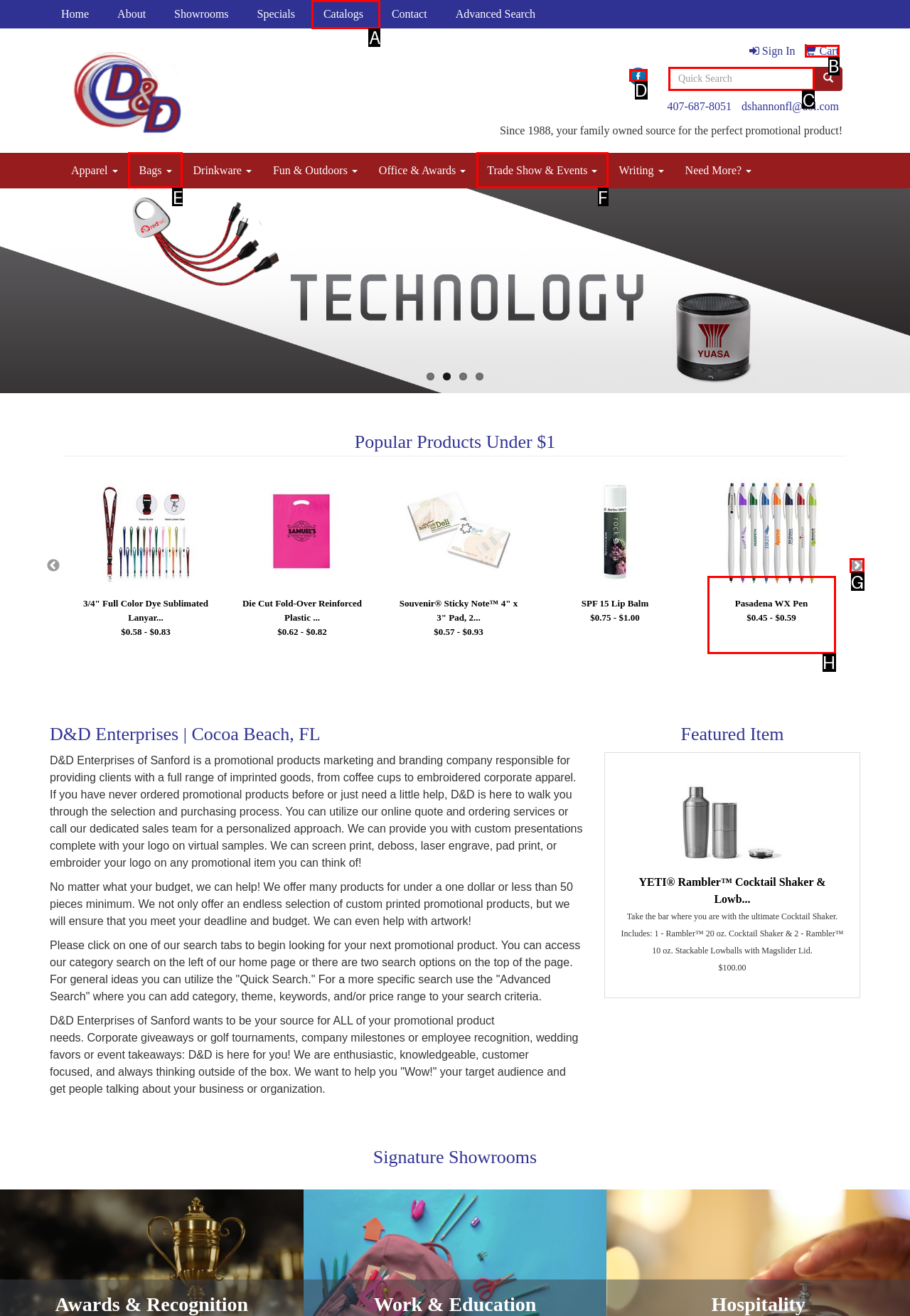Select the correct UI element to click for this task: Search for a product.
Answer using the letter from the provided options.

C